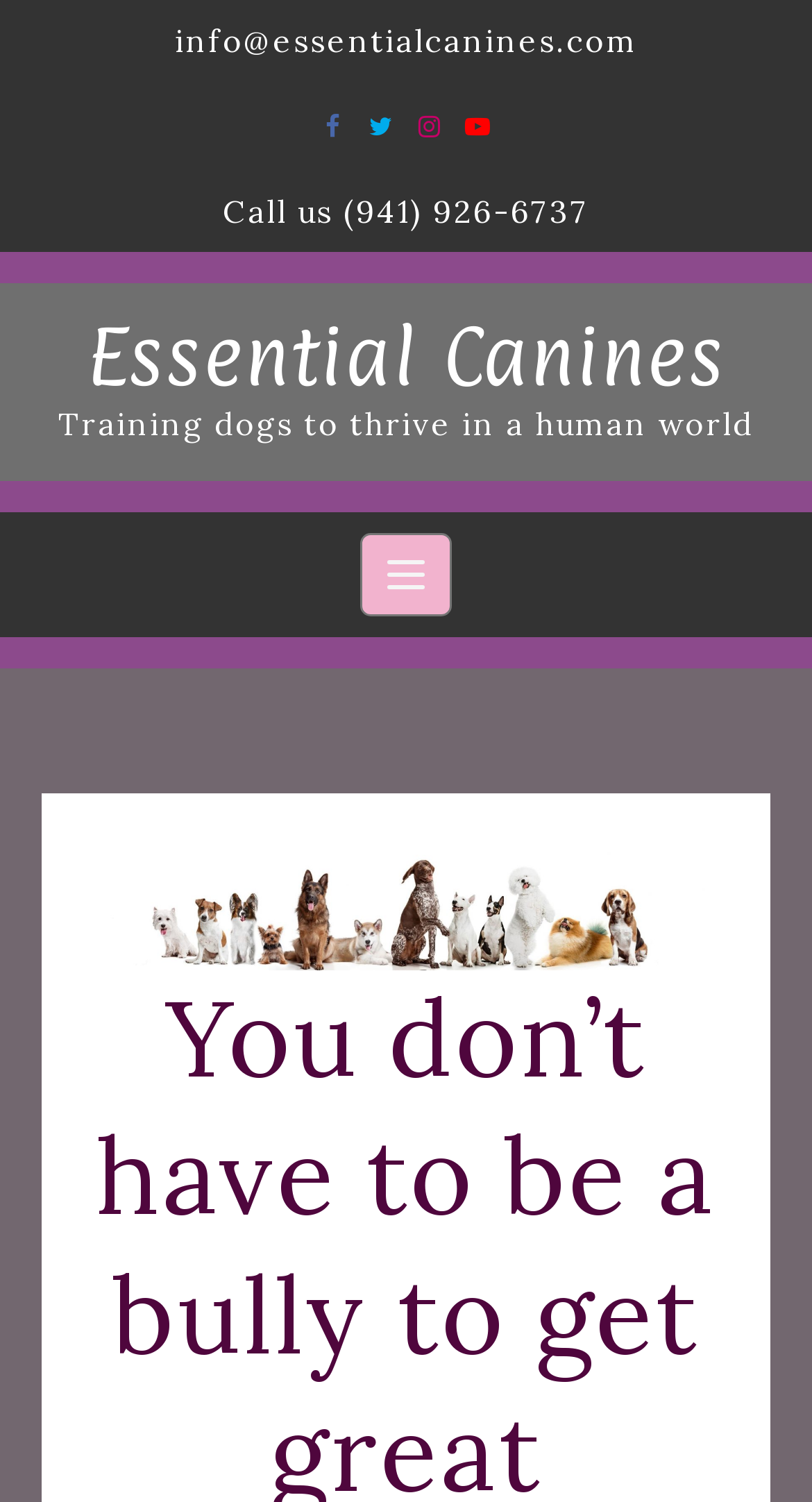What is the tagline of the company?
Please provide a comprehensive answer based on the contents of the image.

I found the tagline by looking at the static text element that says 'Training dogs to thrive in a human world'.